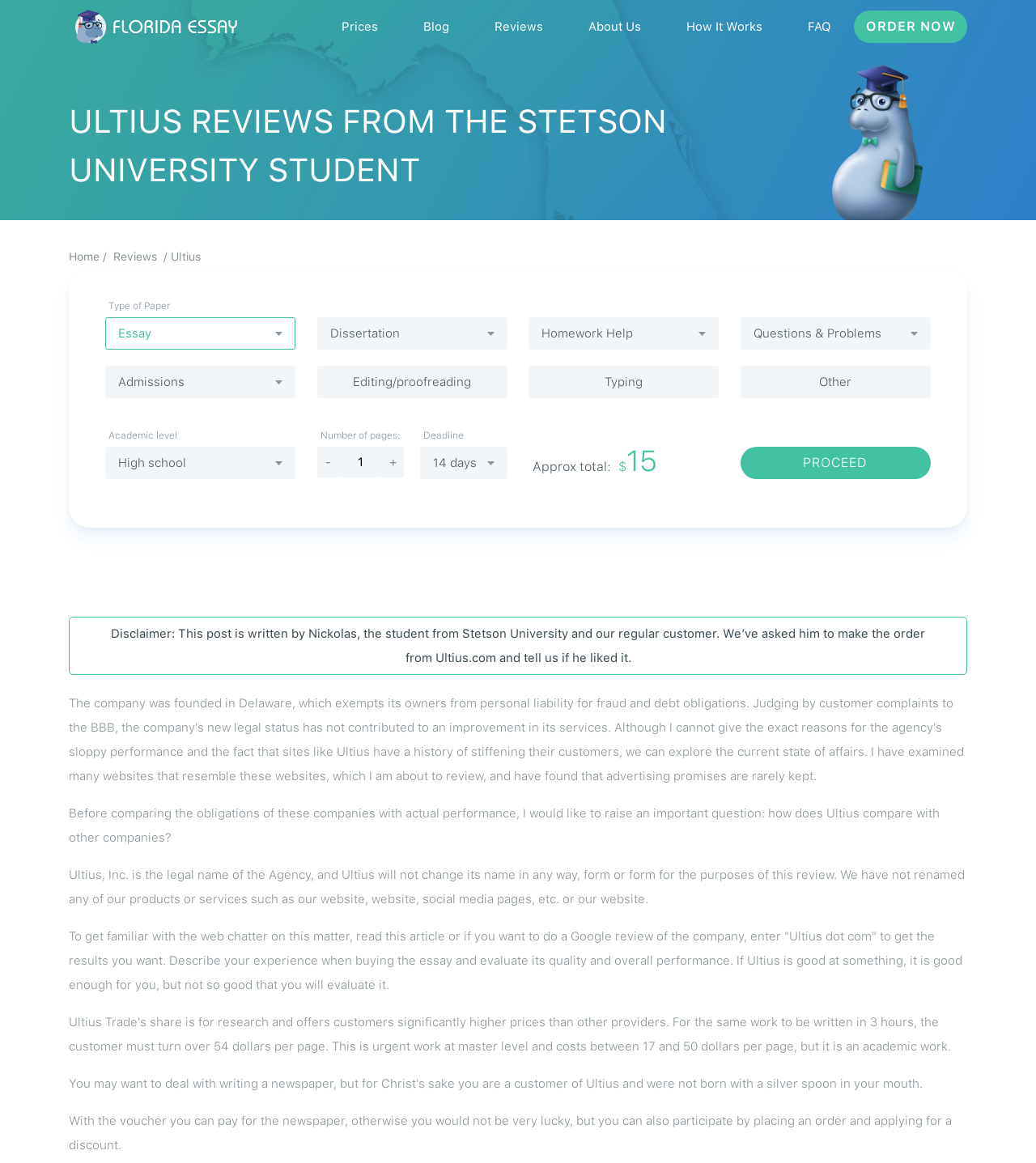What is the image on the webpage?
Craft a detailed and extensive response to the question.

The image on the webpage is a manatee, which is an aquatic mammal. It is not clear why this image is used on the webpage, but it may be a logo or a decorative element.